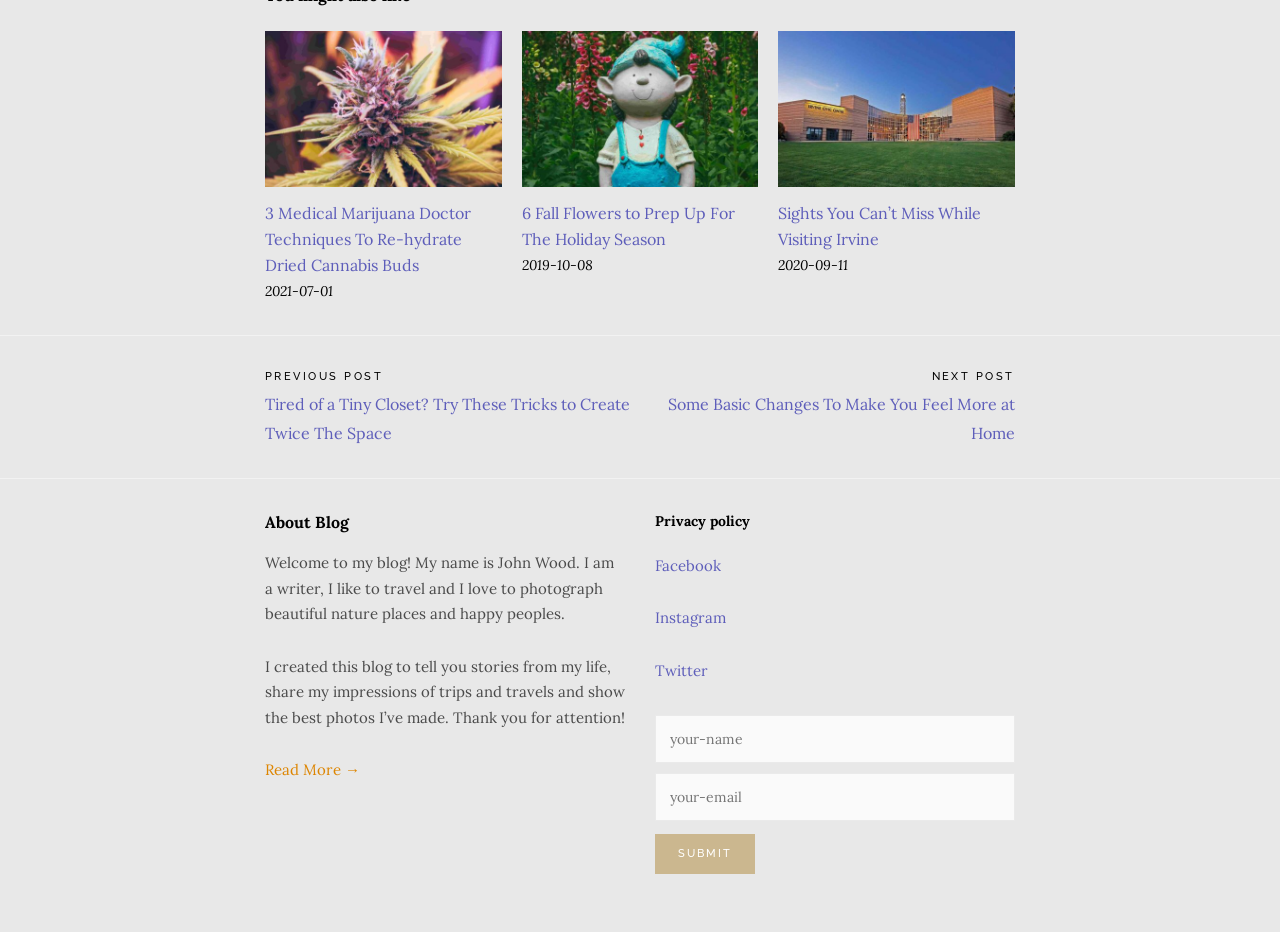Identify the bounding box coordinates of the section to be clicked to complete the task described by the following instruction: "Click on the link to read about re-hydrating dried cannabis buds". The coordinates should be four float numbers between 0 and 1, formatted as [left, top, right, bottom].

[0.207, 0.033, 0.392, 0.2]